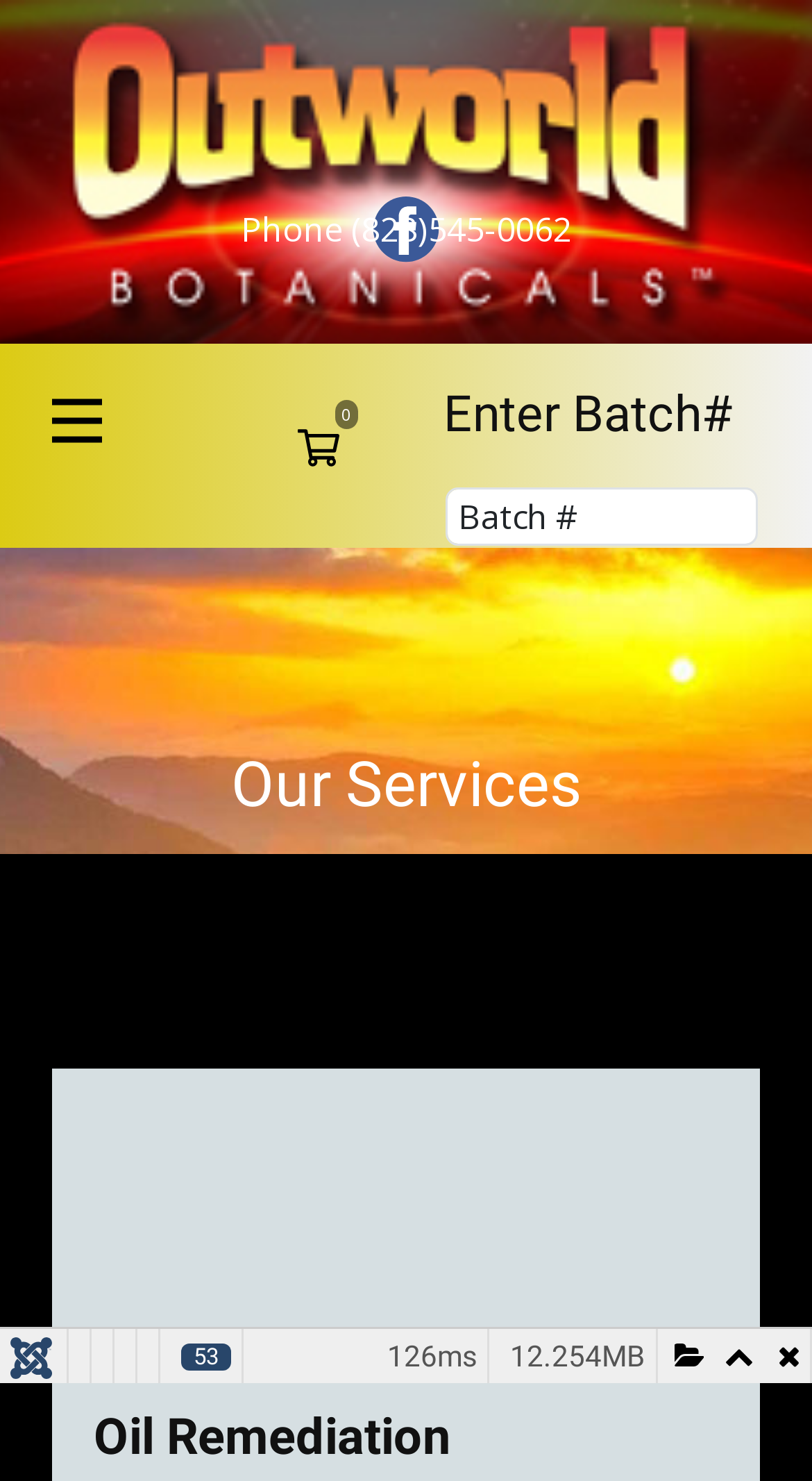What is the purpose of the textbox?
Can you provide a detailed and comprehensive answer to the question?

I found the textbox element with a label 'Batch #' and inferred that its purpose is to enter a batch number.